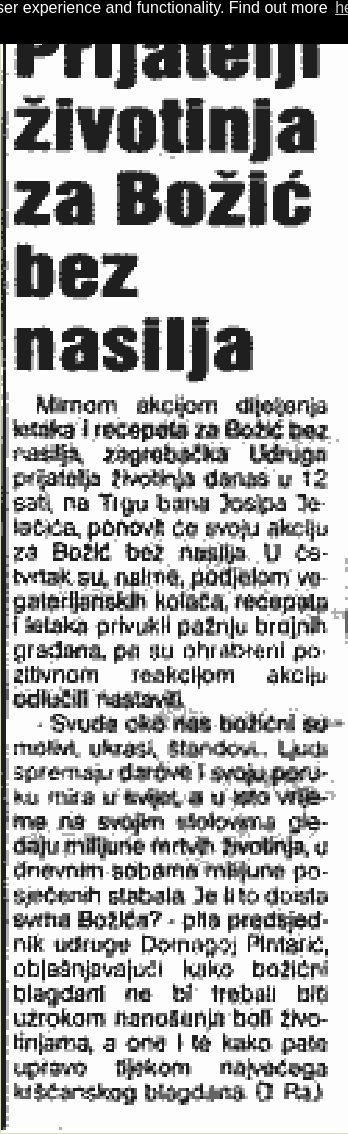What time is the gathering scheduled for?
Look at the screenshot and respond with a single word or phrase.

12 PM